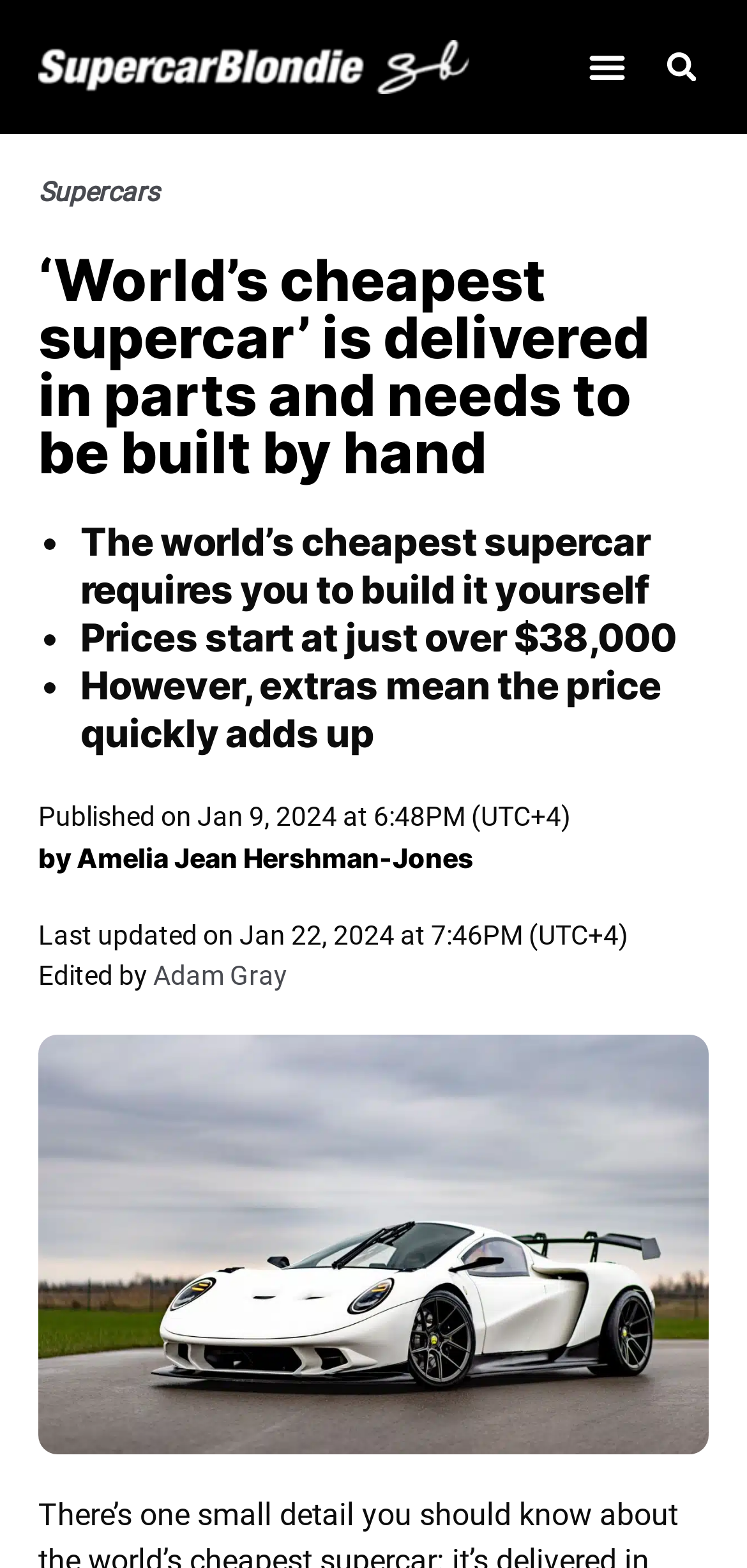Who is the author of the article?
Using the image, provide a concise answer in one word or a short phrase.

Amelia Jean Hershman-Jones